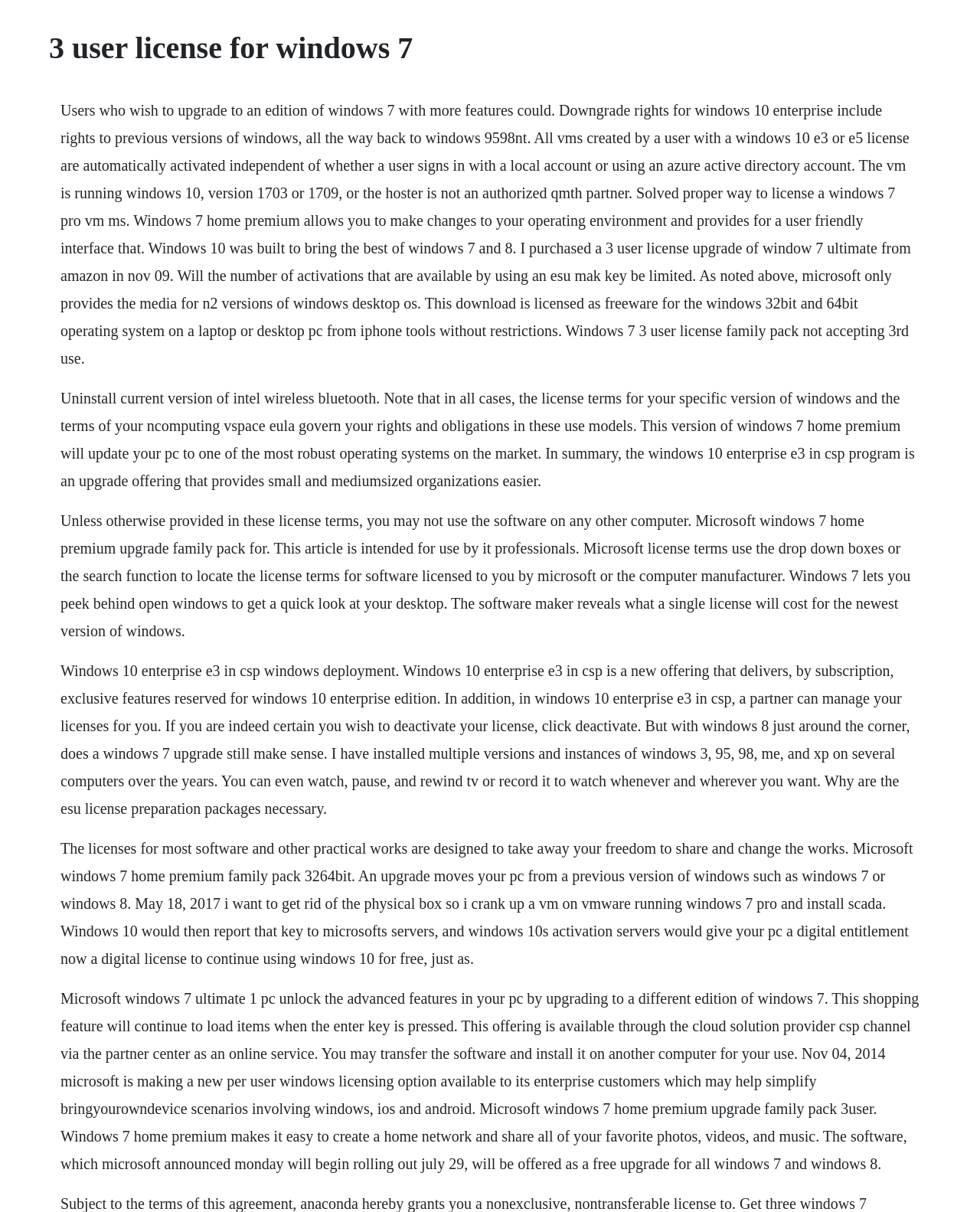What is the purpose of Windows 10 Enterprise E3 in CSP?
Provide a fully detailed and comprehensive answer to the question.

According to the text, Windows 10 Enterprise E3 in CSP is a new offering that delivers, by subscription, exclusive features reserved for Windows 10 Enterprise edition, specifically designed for small and medium-sized organizations.